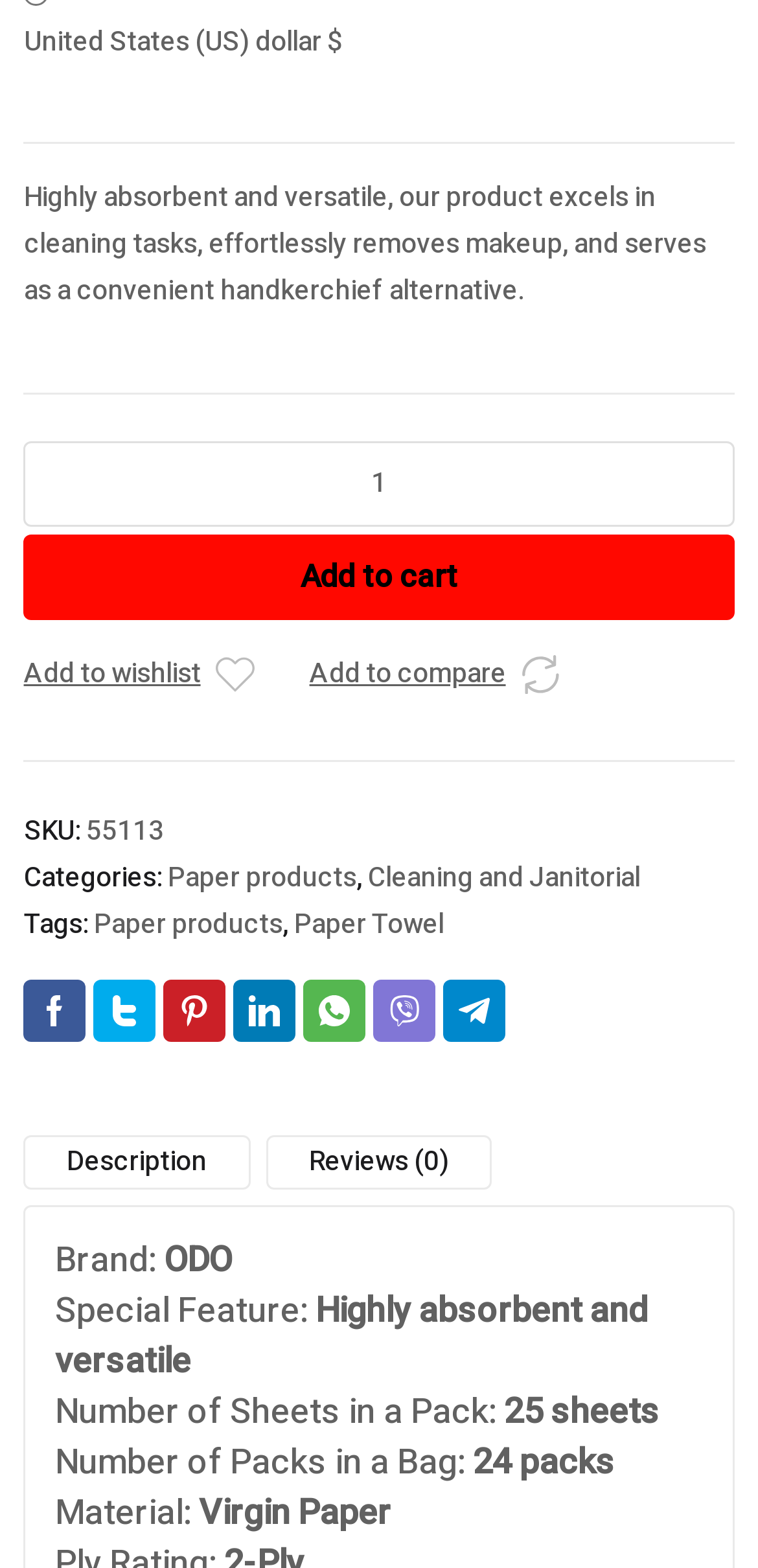What is the product quantity?
Answer the question in a detailed and comprehensive manner.

I found the answer by examining the spinbutton element with the label 'Product quantity', which has a value of 1. This suggests that the product quantity is 1.